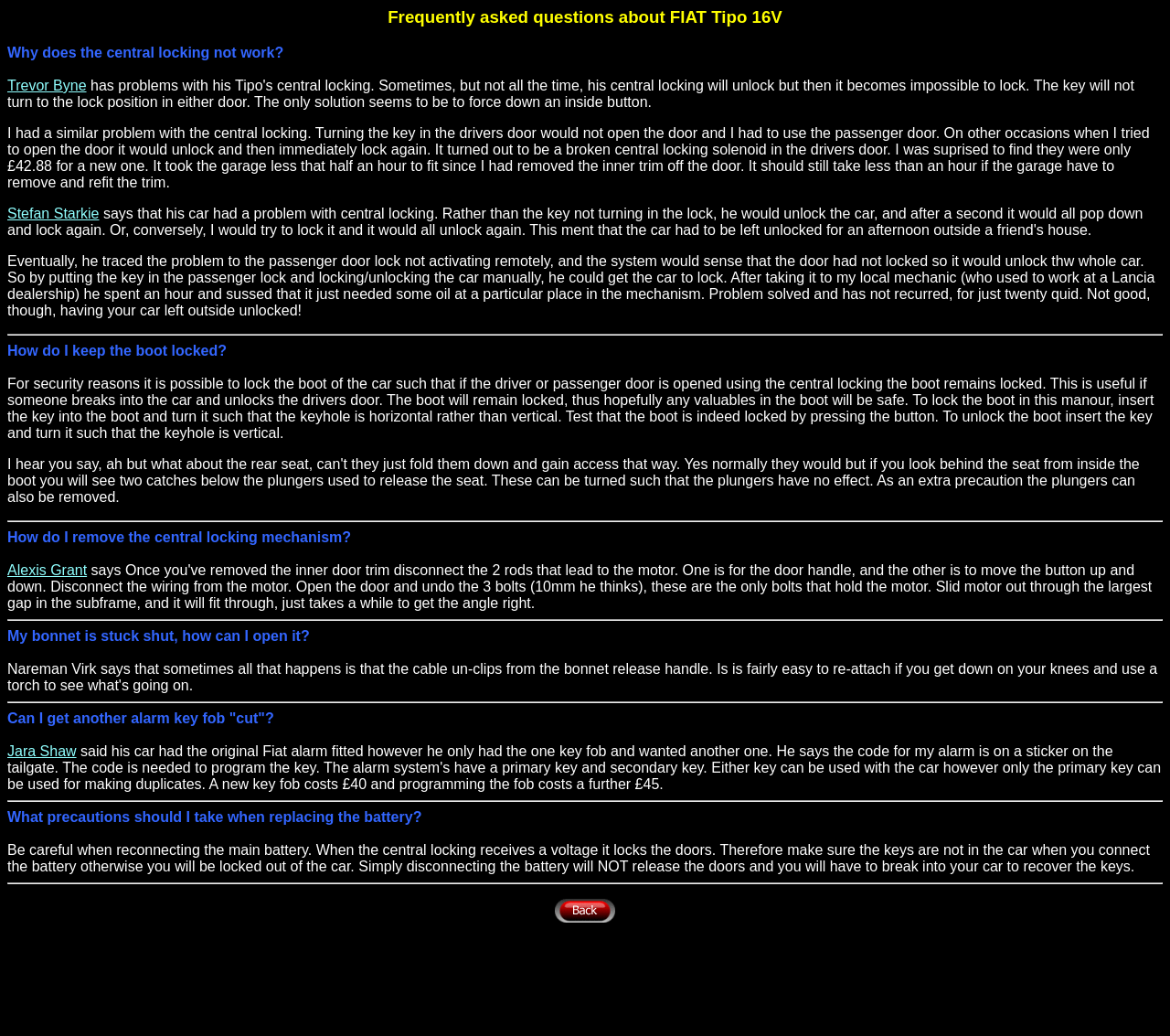Please determine the bounding box coordinates for the element that should be clicked to follow these instructions: "Click on the link 'Go back to previous page'".

[0.474, 0.87, 0.526, 0.885]